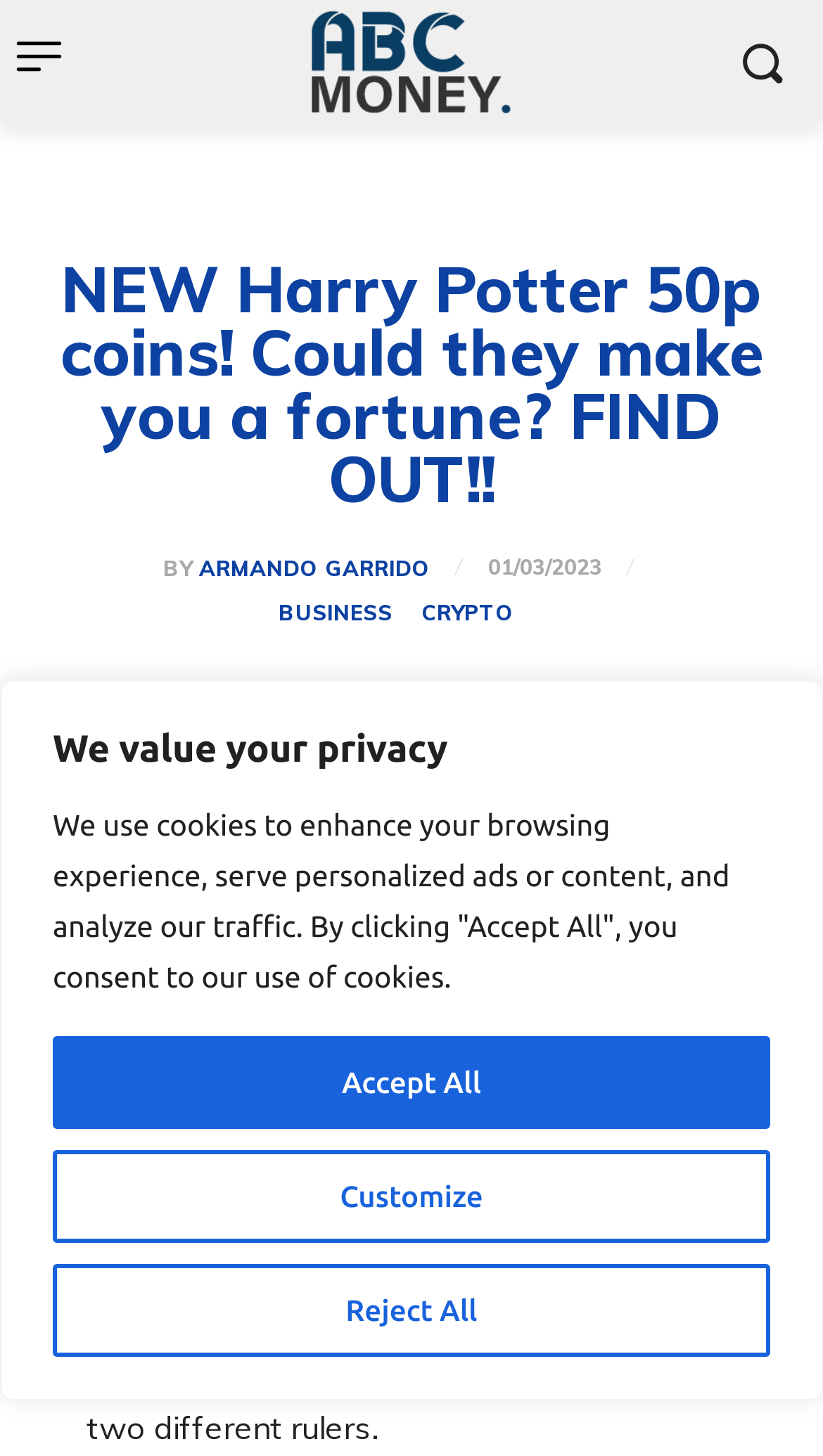From the details in the image, provide a thorough response to the question: Who is the author of the article?

I found the author's name by looking at the link 'ARMANDO GARRIDO' which is located below the heading and above the publication date.